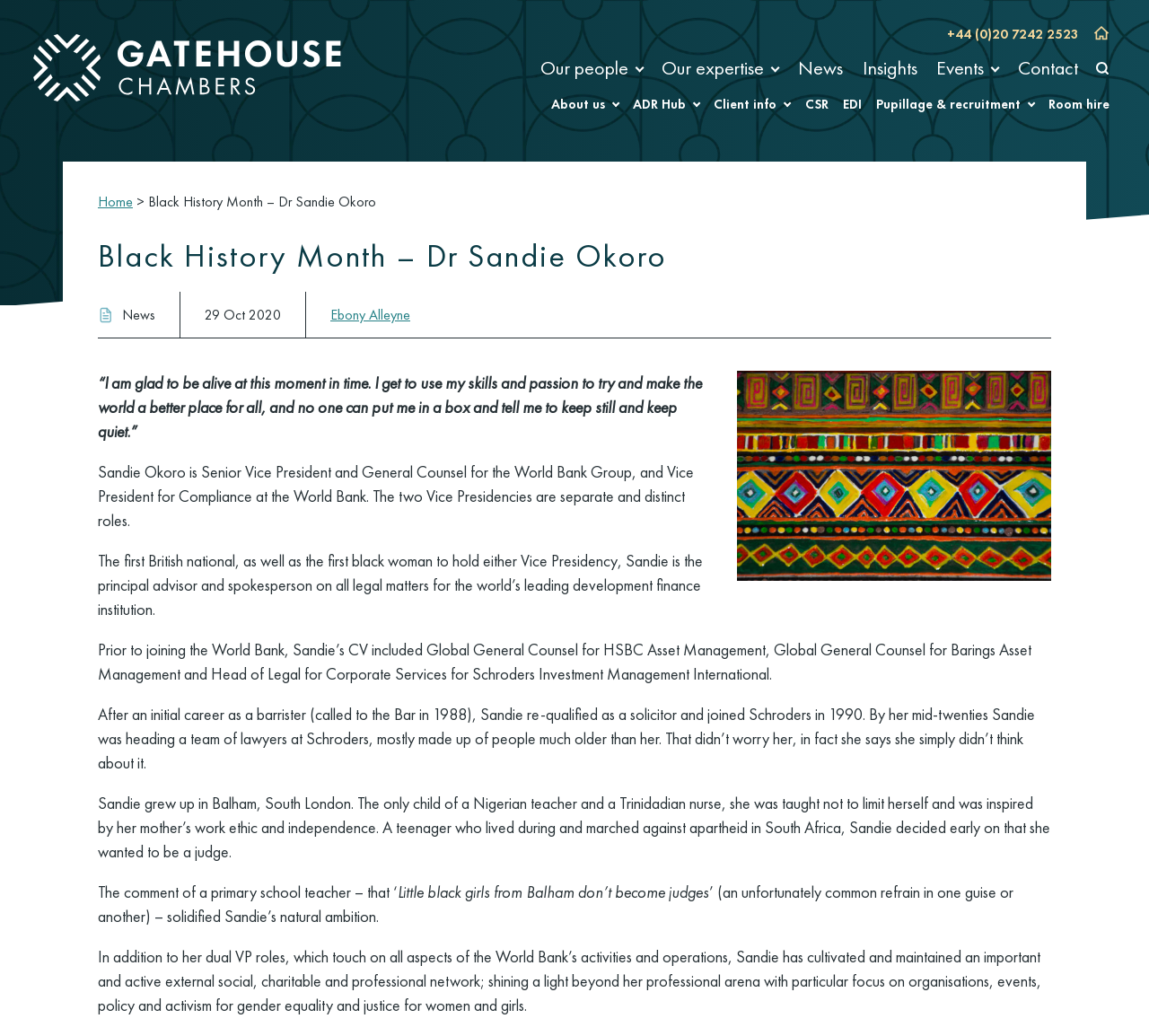Please provide the bounding box coordinates in the format (top-left x, top-left y, bottom-right x, bottom-right y). Remember, all values are floating point numbers between 0 and 1. What is the bounding box coordinate of the region described as: News

[0.686, 0.047, 0.742, 0.085]